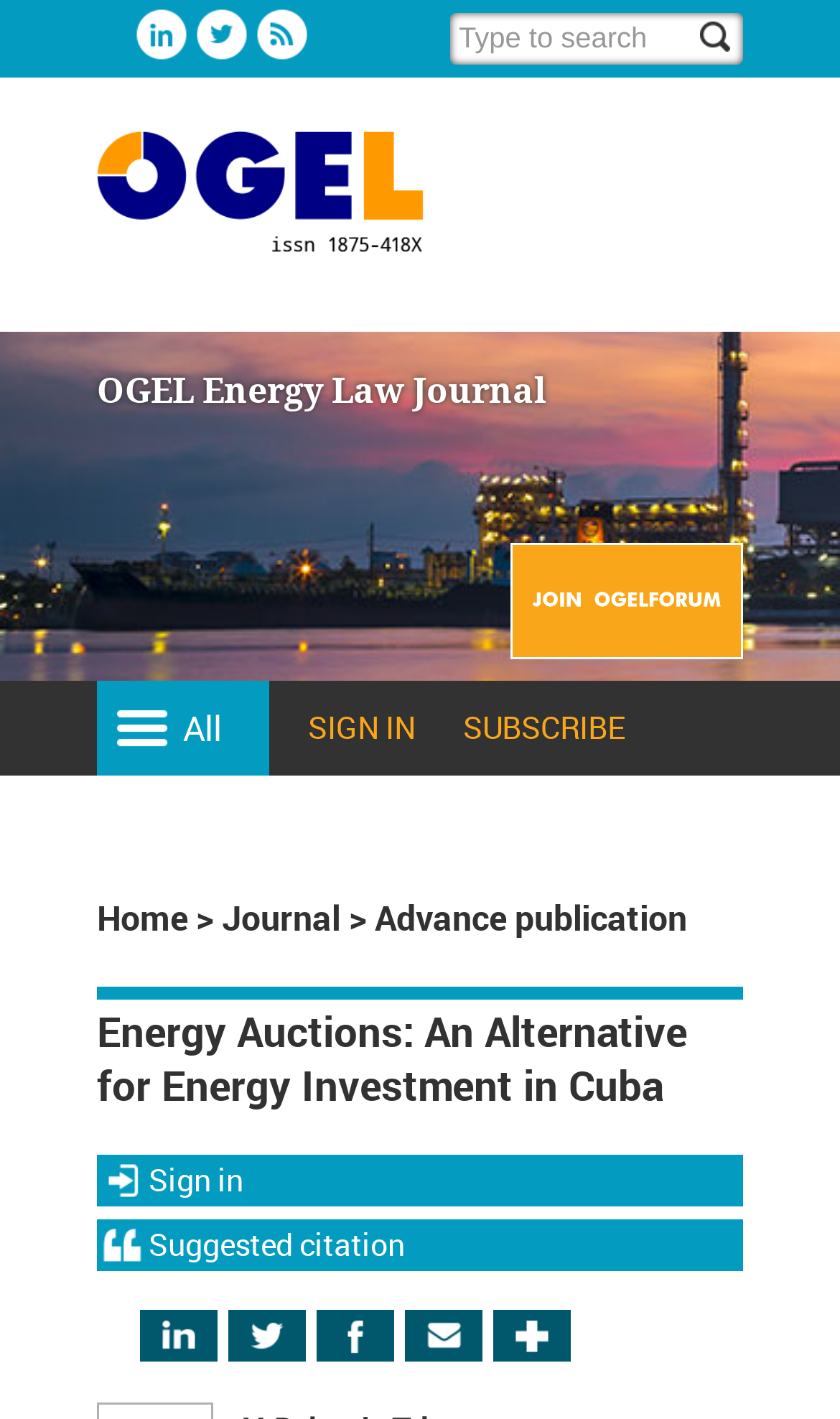Please find the bounding box coordinates of the clickable region needed to complete the following instruction: "Read the journal article". The bounding box coordinates must consist of four float numbers between 0 and 1, i.e., [left, top, right, bottom].

[0.115, 0.695, 0.885, 0.786]